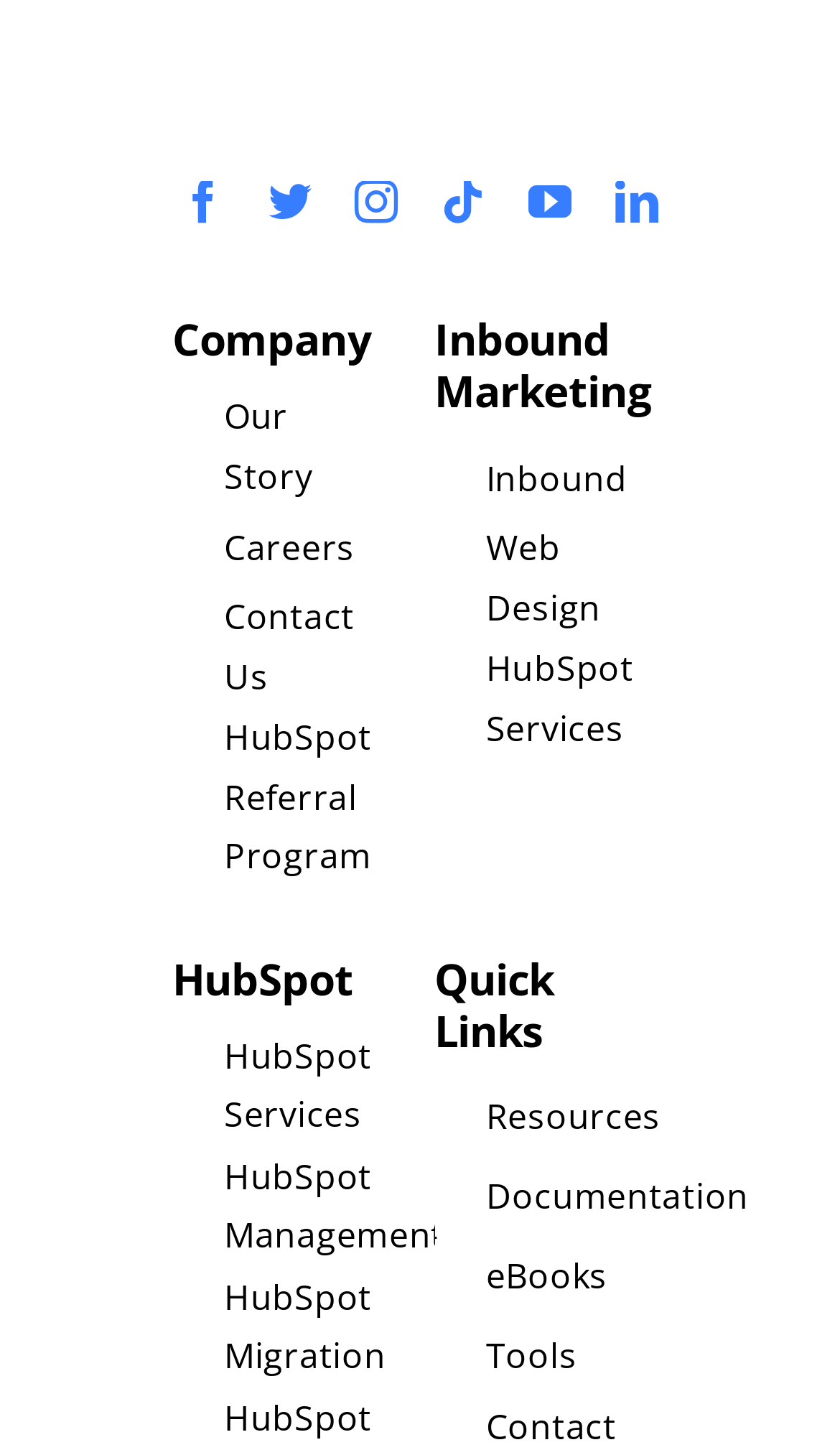Show the bounding box coordinates of the element that should be clicked to complete the task: "access resources".

[0.517, 0.744, 0.795, 0.798]